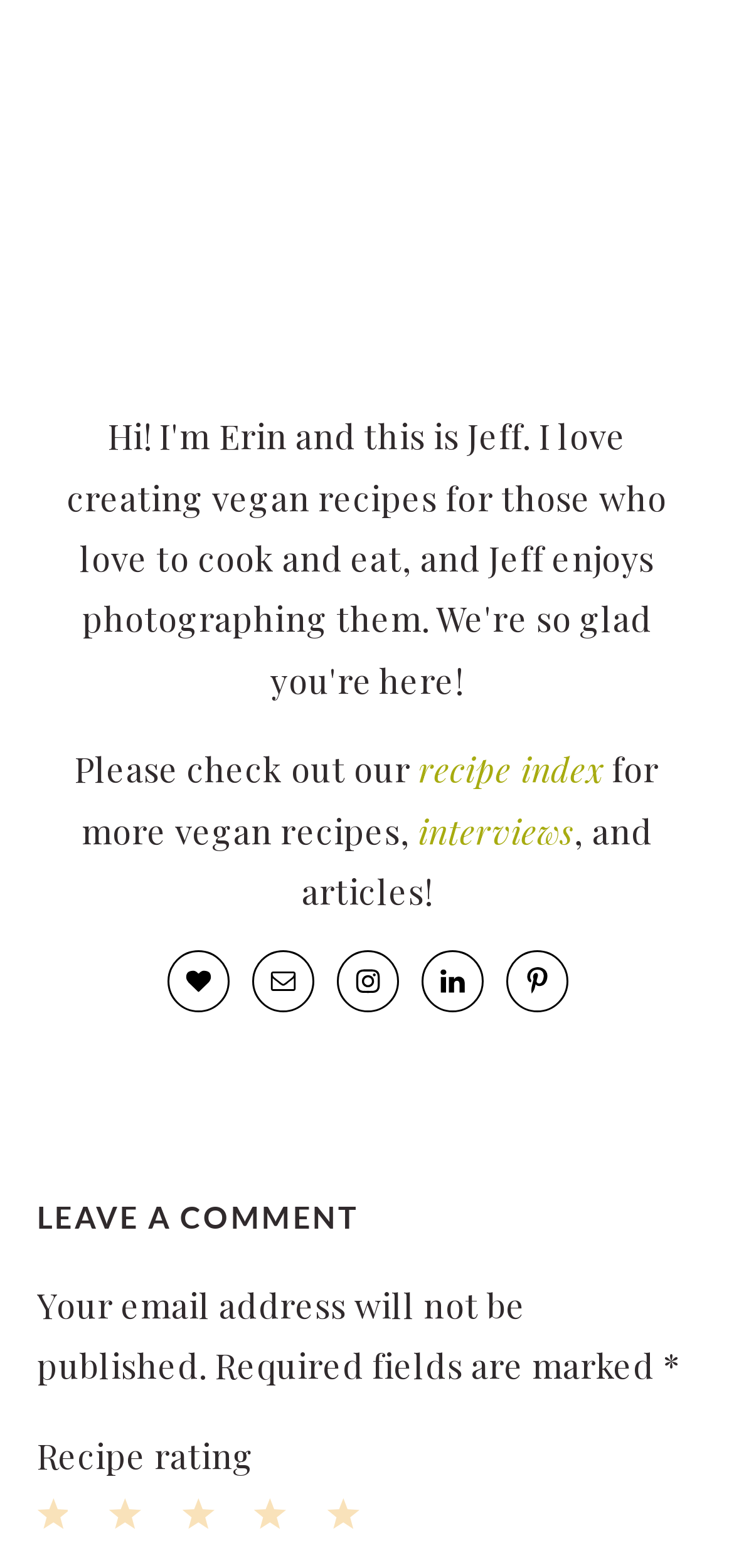Identify the bounding box of the UI component described as: "parent_node: Comment * name="b21a10c90a"".

[0.05, 0.774, 0.95, 0.99]